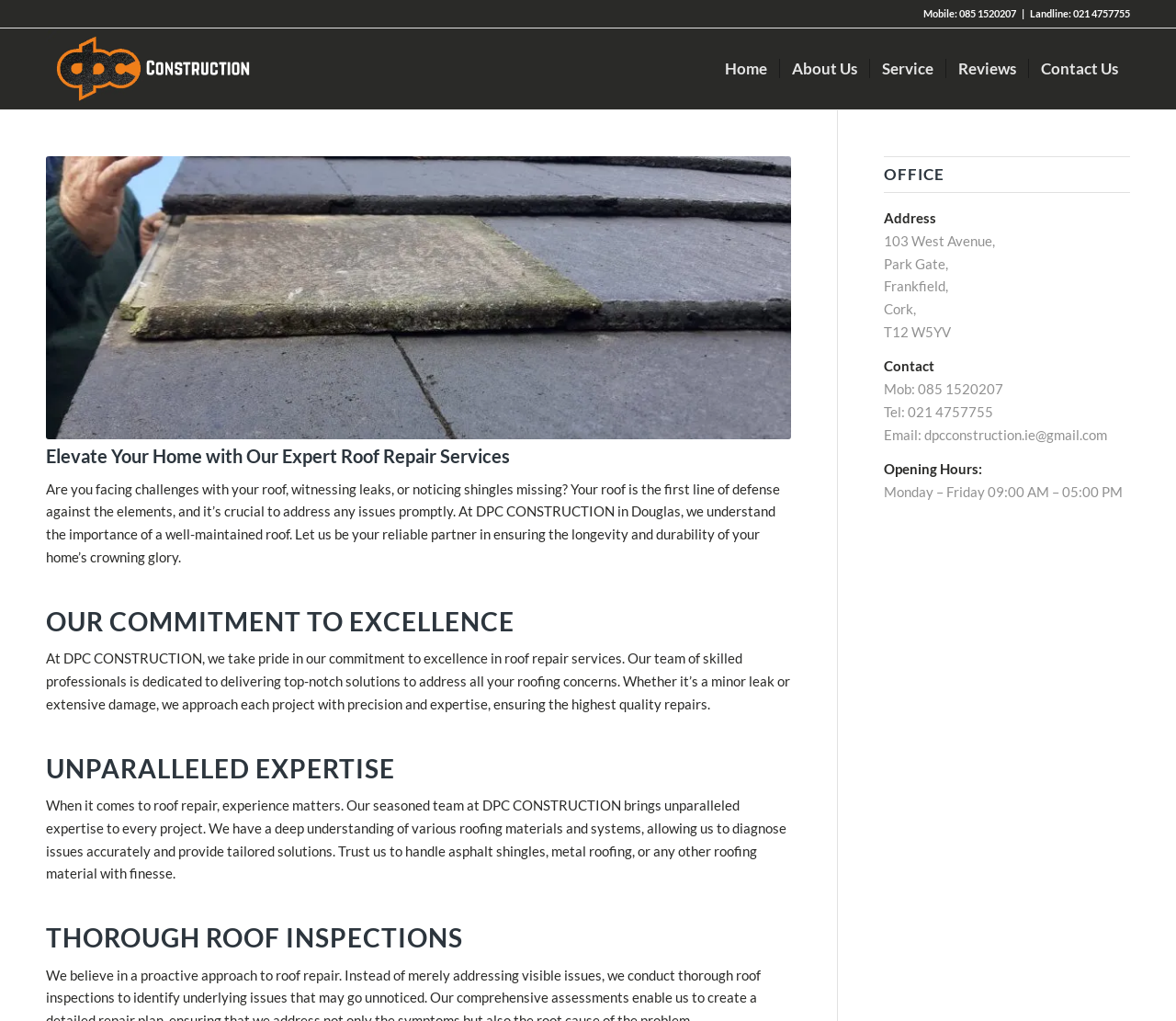Pinpoint the bounding box coordinates of the element to be clicked to execute the instruction: "Send an email to the company".

[0.786, 0.417, 0.942, 0.434]